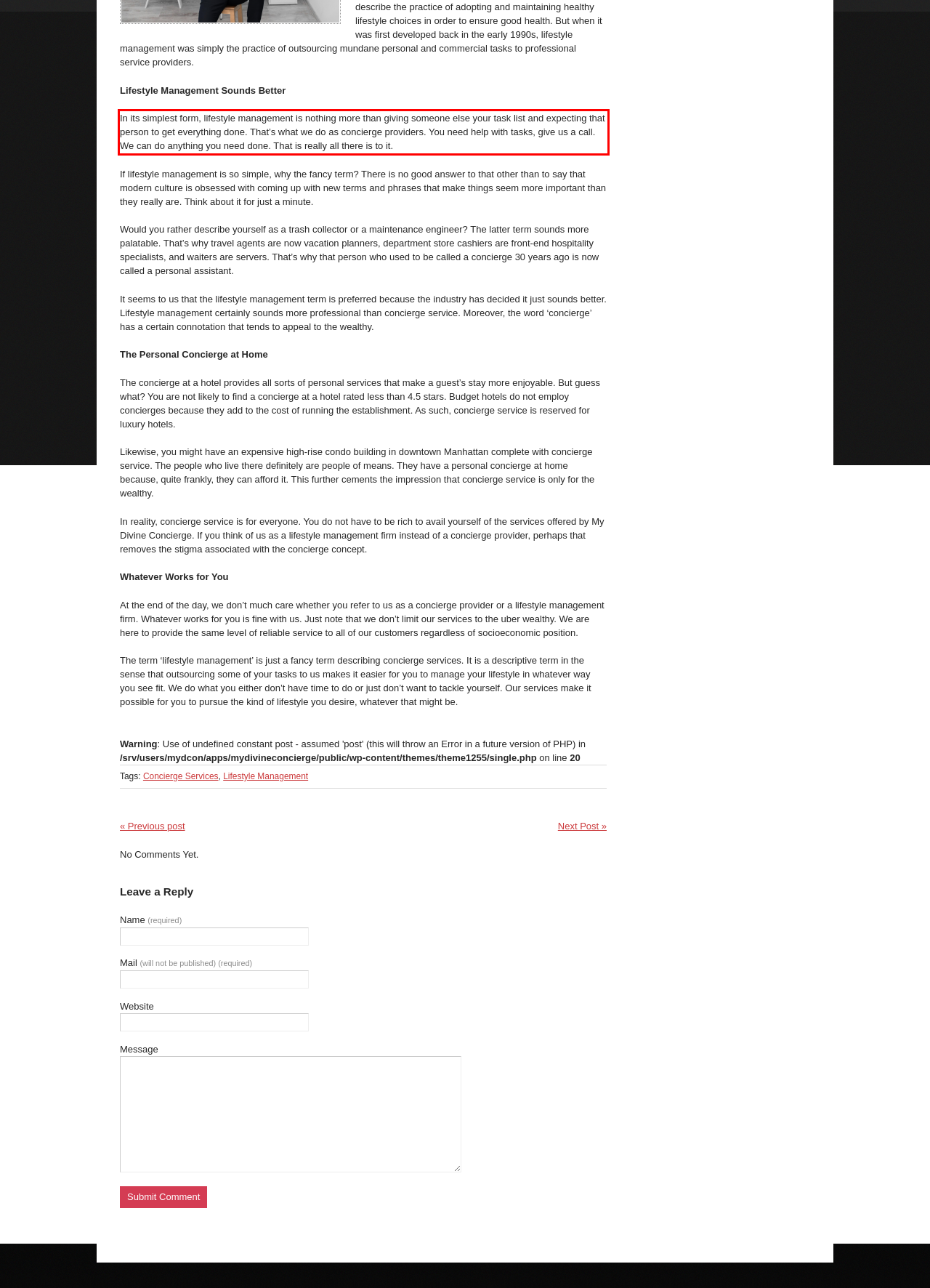With the provided screenshot of a webpage, locate the red bounding box and perform OCR to extract the text content inside it.

In its simplest form, lifestyle management is nothing more than giving someone else your task list and expecting that person to get everything done. That’s what we do as concierge providers. You need help with tasks, give us a call. We can do anything you need done. That is really all there is to it.